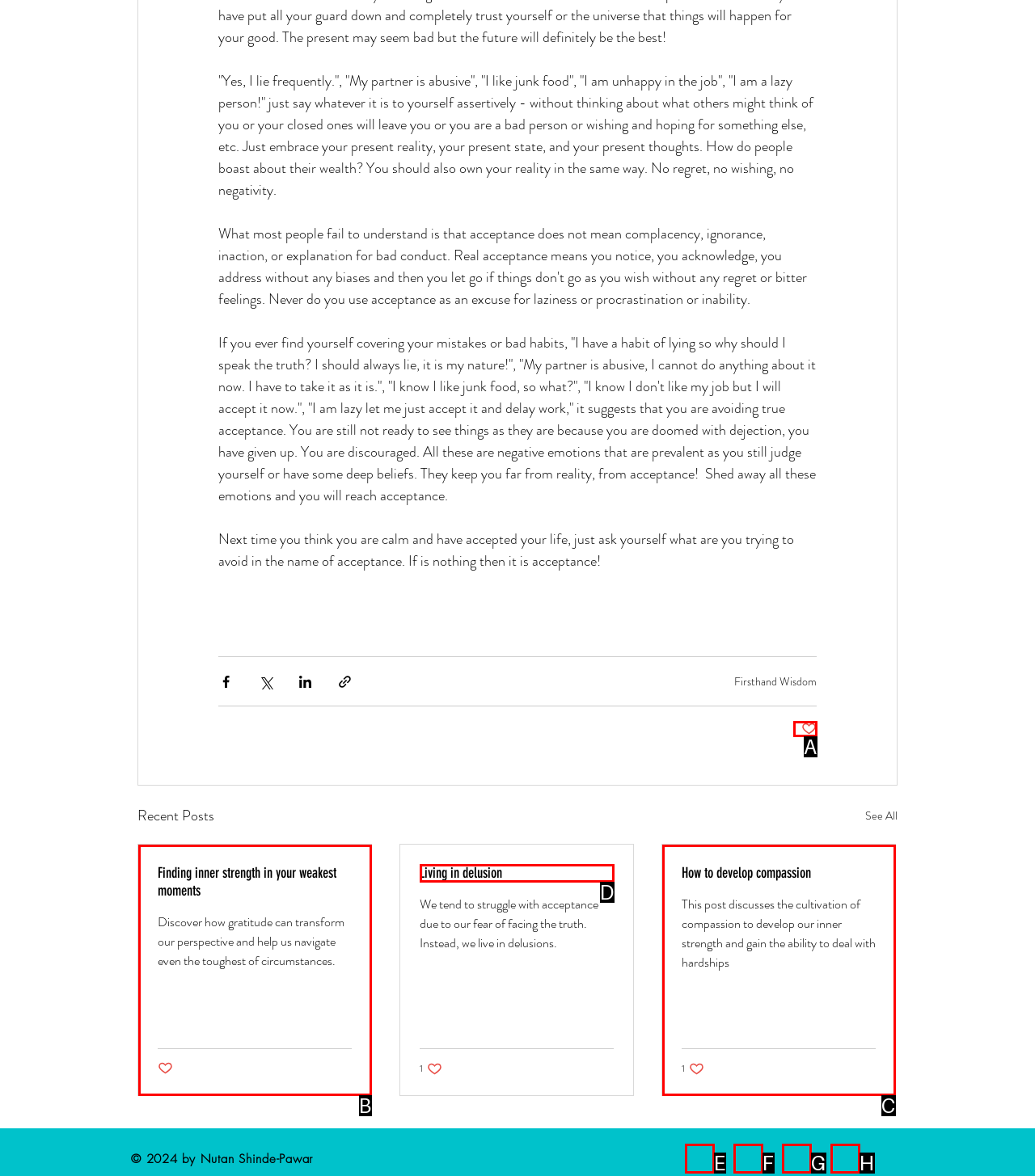Determine the option that best fits the description: title="titleist"
Reply with the letter of the correct option directly.

None